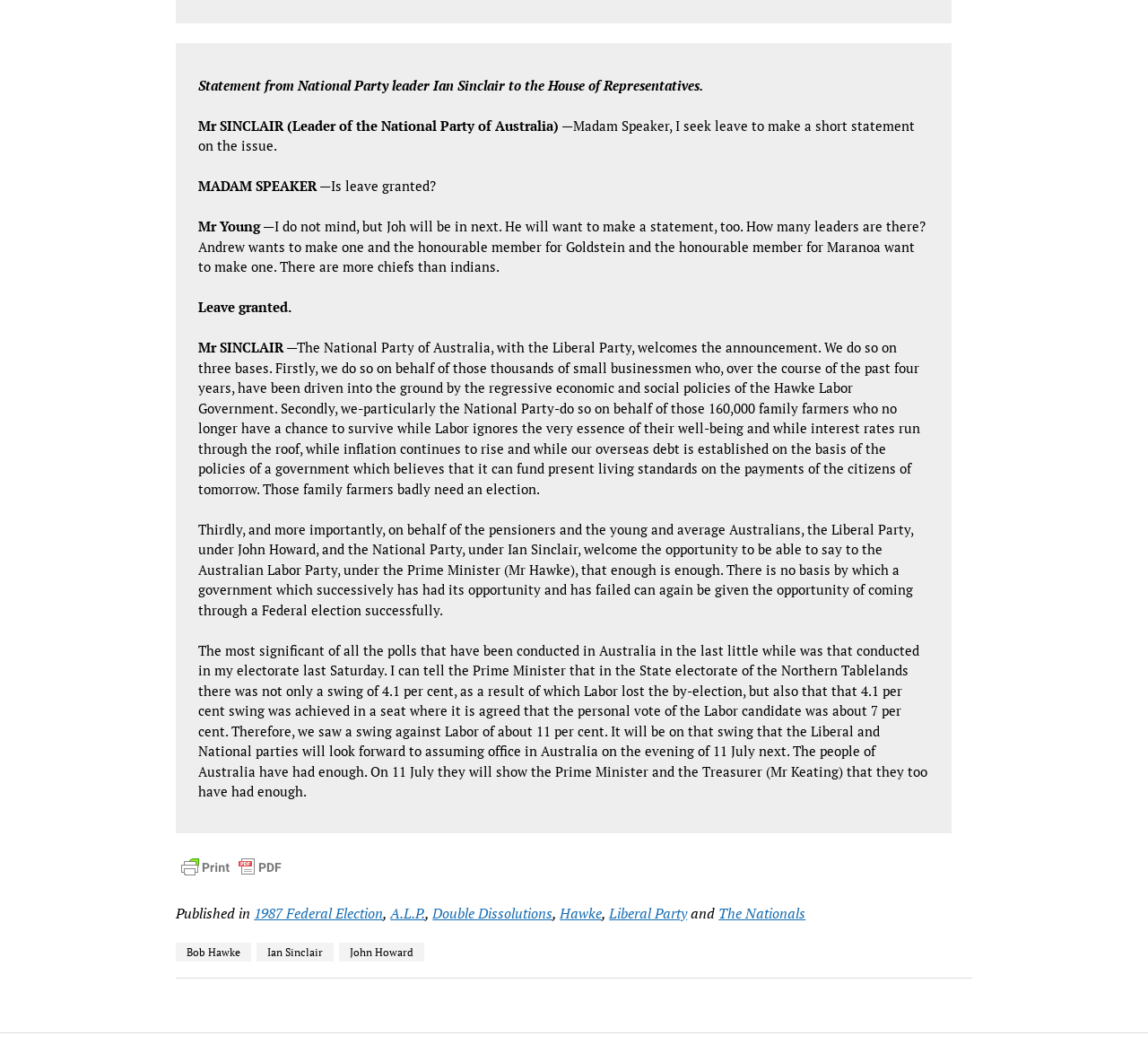How many leaders want to make a statement?
Respond to the question with a single word or phrase according to the image.

At least 4